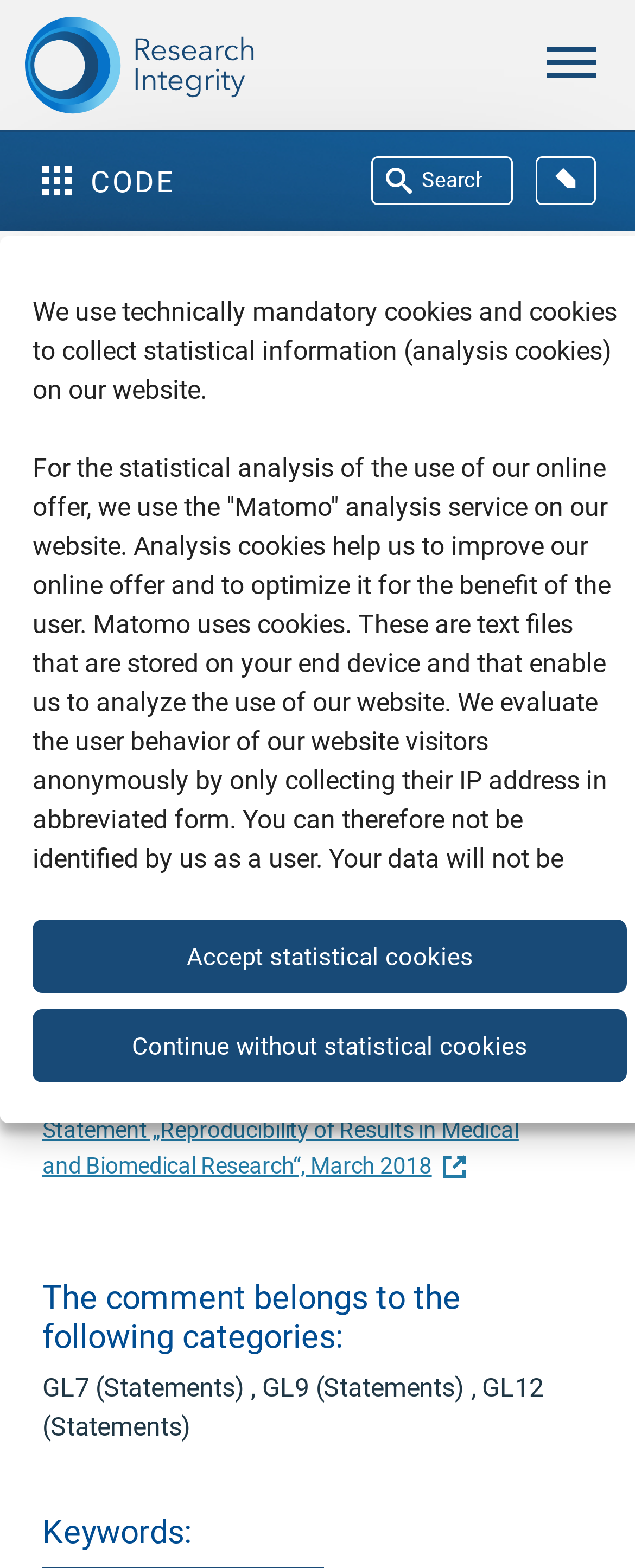Find the bounding box coordinates of the element to click in order to complete this instruction: "View Guideline 9". The bounding box coordinates must be four float numbers between 0 and 1, denoted as [left, top, right, bottom].

[0.413, 0.875, 0.742, 0.894]